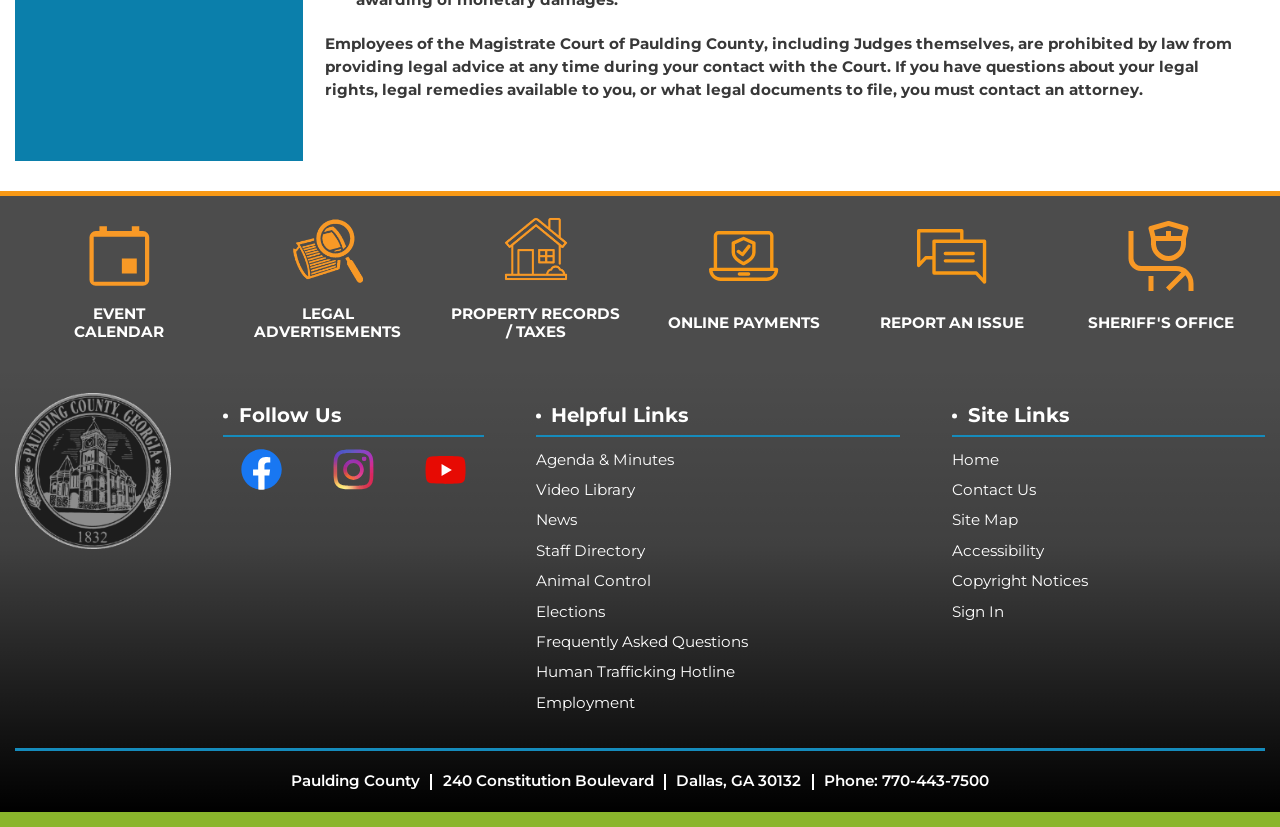Find the bounding box coordinates of the clickable region needed to perform the following instruction: "View PROPERTY RECORDS / TAXES". The coordinates should be provided as four float numbers between 0 and 1, i.e., [left, top, right, bottom].

[0.344, 0.237, 0.493, 0.443]